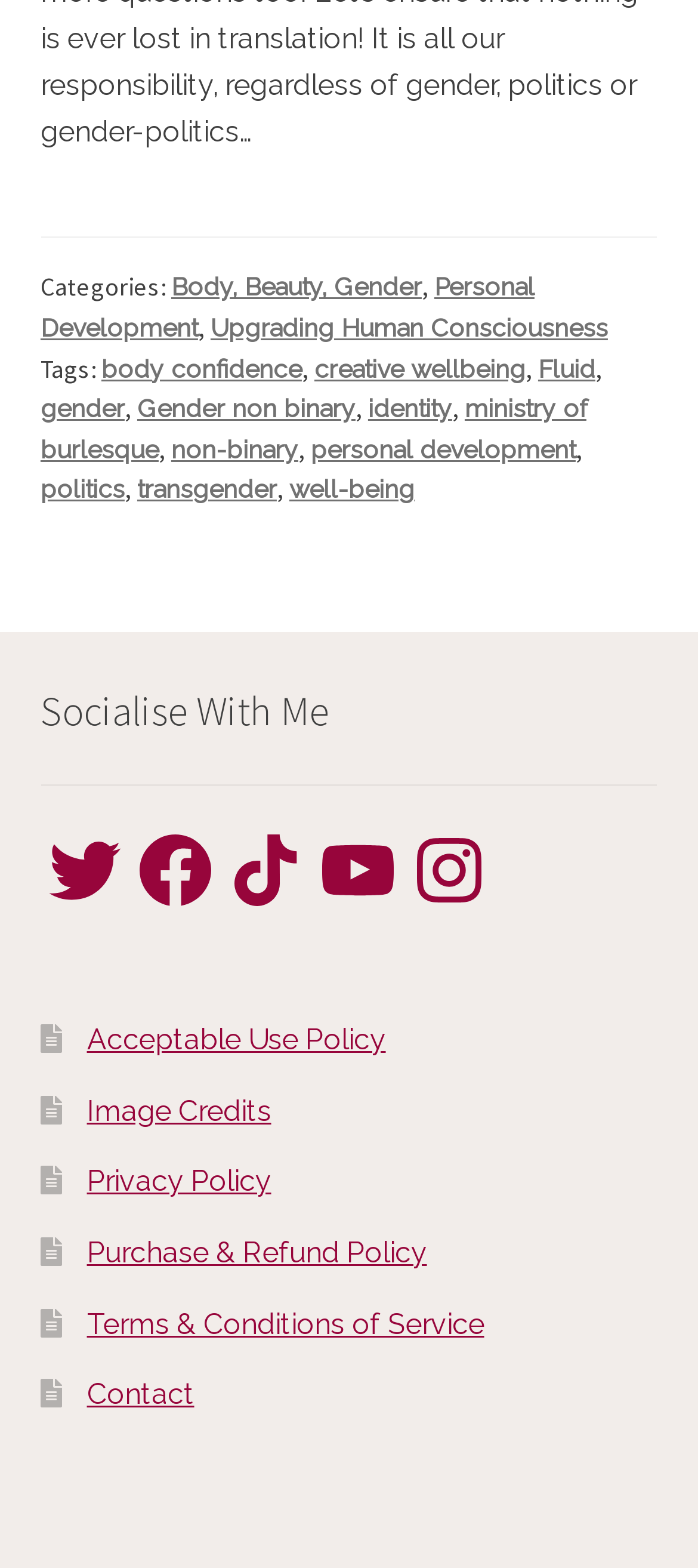Identify the bounding box coordinates of the part that should be clicked to carry out this instruction: "Click the menu link".

None